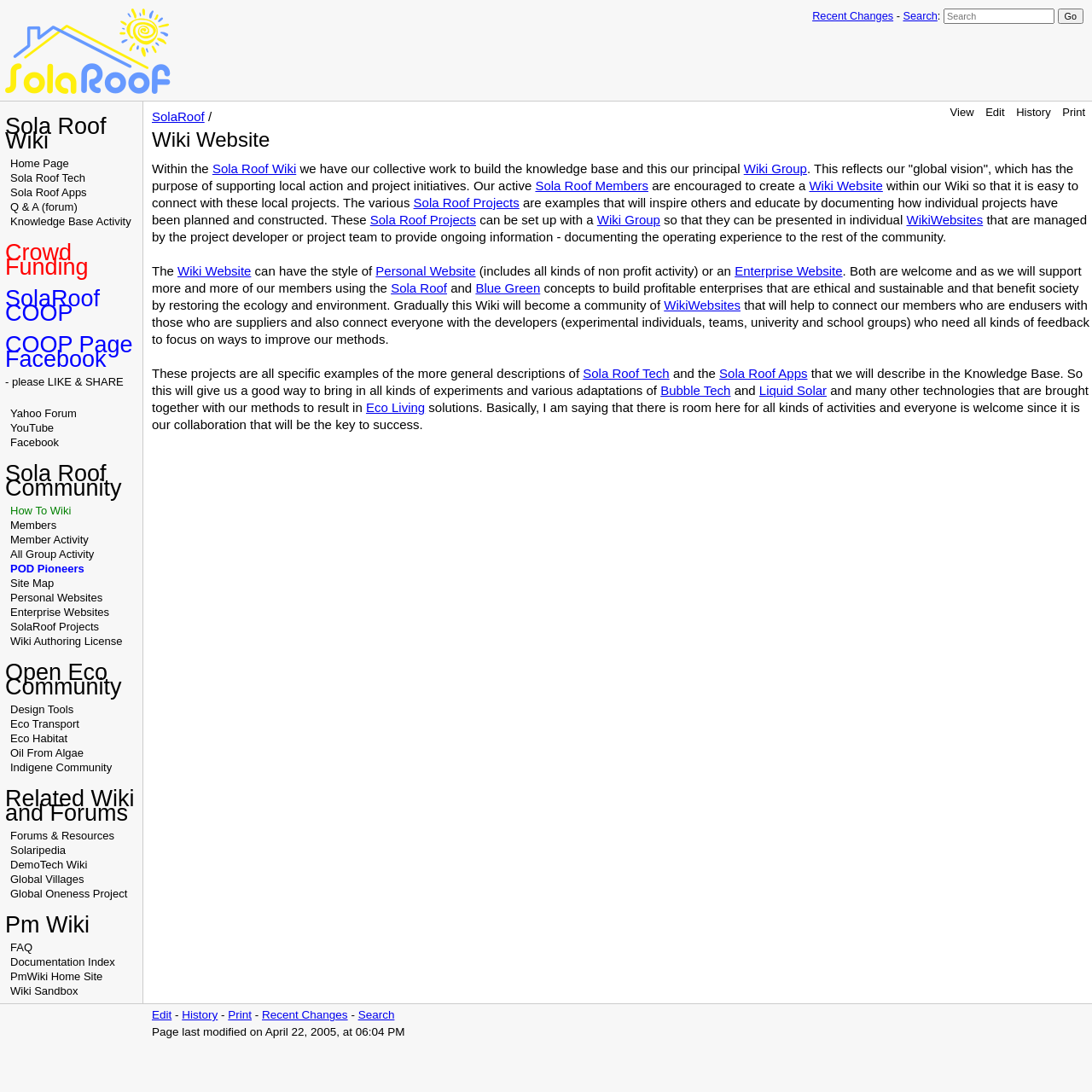Summarize the webpage with intricate details.

The webpage is the SolaRoof Open Eco Wiki, a wiki website that serves as a knowledge base and community platform for SolaRoof, a sustainable energy and eco-friendly initiative. At the top of the page, there is a logo and a navigation menu with links to "Recent Changes", "Search", and a search box. 

Below the navigation menu, there is a layout table that occupies most of the page. The table is divided into several sections, each with its own heading. The first section is "Sola Roof Wiki", which contains links to various pages, including "Home Page", "Sola Roof Tech", "Sola Roof Apps", and "Q & A (forum)". 

The next section is "Crowd Funding", which has a link to a page about crowd funding. This is followed by "SolaRoof COOP", "COOP Page Facebook", and "Sola Roof Community", each with its own set of links to related pages. 

The page also has a section dedicated to social media links, including "Yahoo Forum", "YouTube", "Facebook", and others. There are also links to various community resources, such as "How To Wiki", "Members", "Member Activity", and "All Group Activity". 

Further down the page, there are sections for "Open Eco Community", "Design Tools", "Eco Transport", "Eco Habitat", and "Oil From Algae", each with its own set of links to related pages. 

The page also has a section for "Related Wiki and Forums", which links to other wiki pages and forums, including "Forums & Resources", "Solaripedia", "DemoTech Wiki", and "Global Villages". 

At the bottom of the page, there is a section for "Pm Wiki", which contains links to wiki documentation, including "FAQ", "Documentation Index", and "PmWiki Home Site". There is also a "Wiki Sandbox" link. 

Throughout the page, there are various static text elements that provide additional information and context about the SolaRoof initiative and its community.